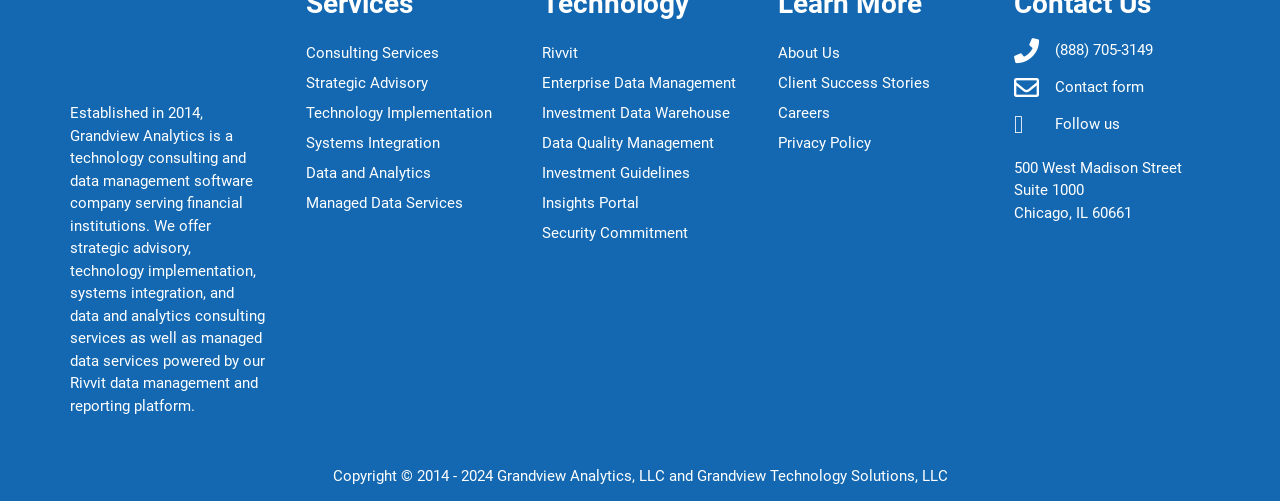Find the bounding box coordinates for the element that must be clicked to complete the instruction: "Click on the 'Shop' link". The coordinates should be four float numbers between 0 and 1, indicated as [left, top, right, bottom].

None